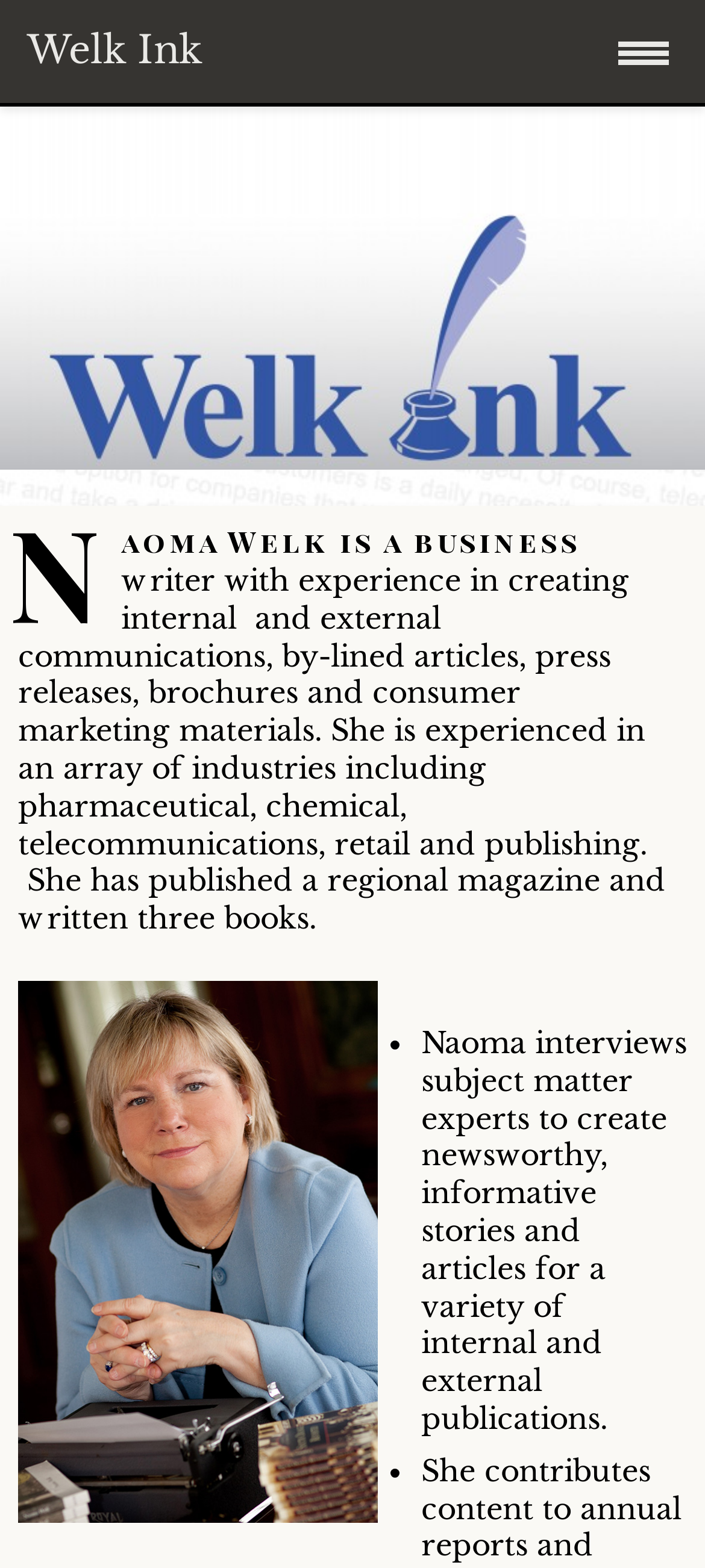Respond to the question below with a single word or phrase: What is Naoma Welk's profession?

Business writer